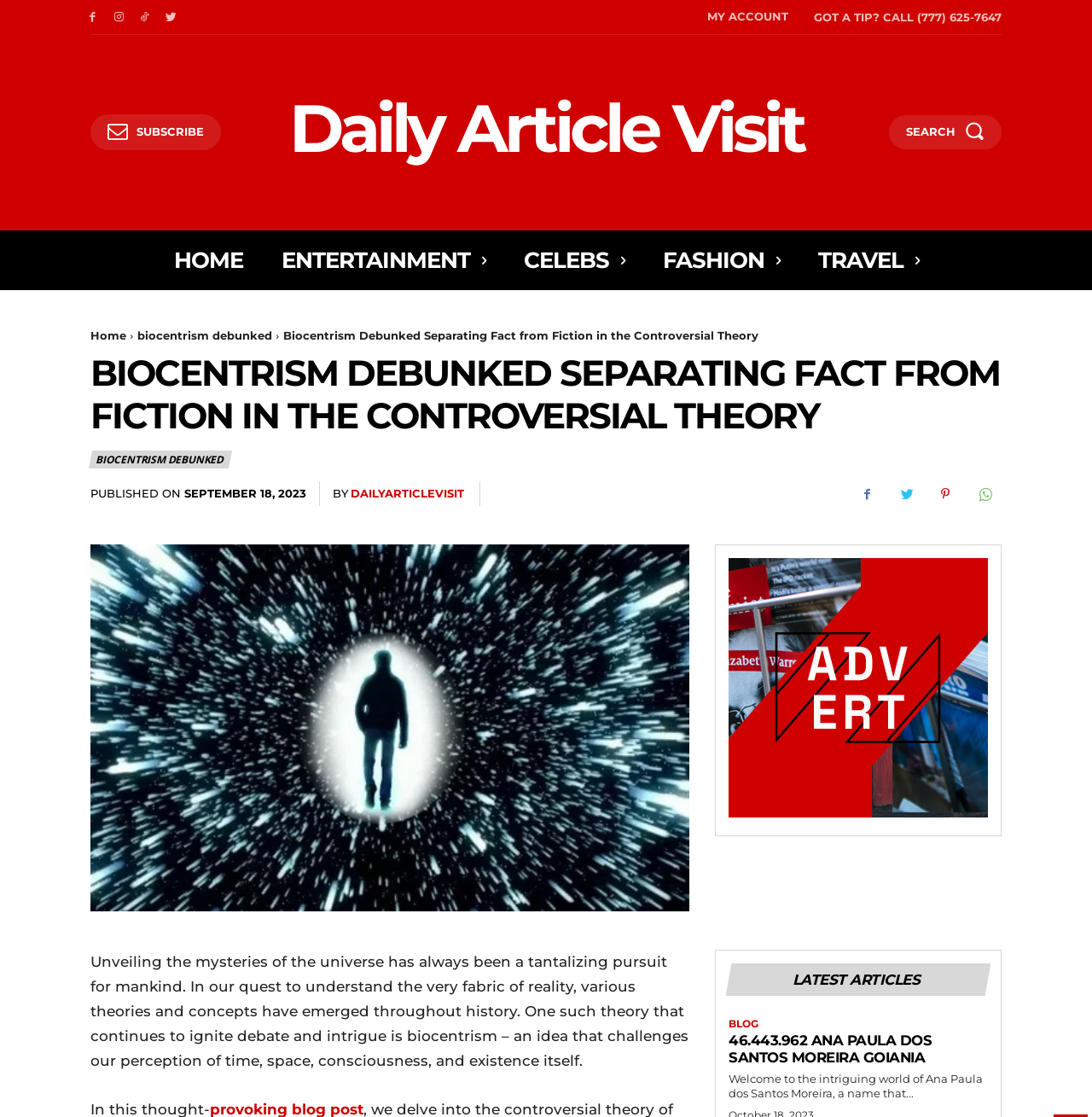Extract the bounding box of the UI element described as: "biocentrism debunked".

[0.083, 0.403, 0.211, 0.419]